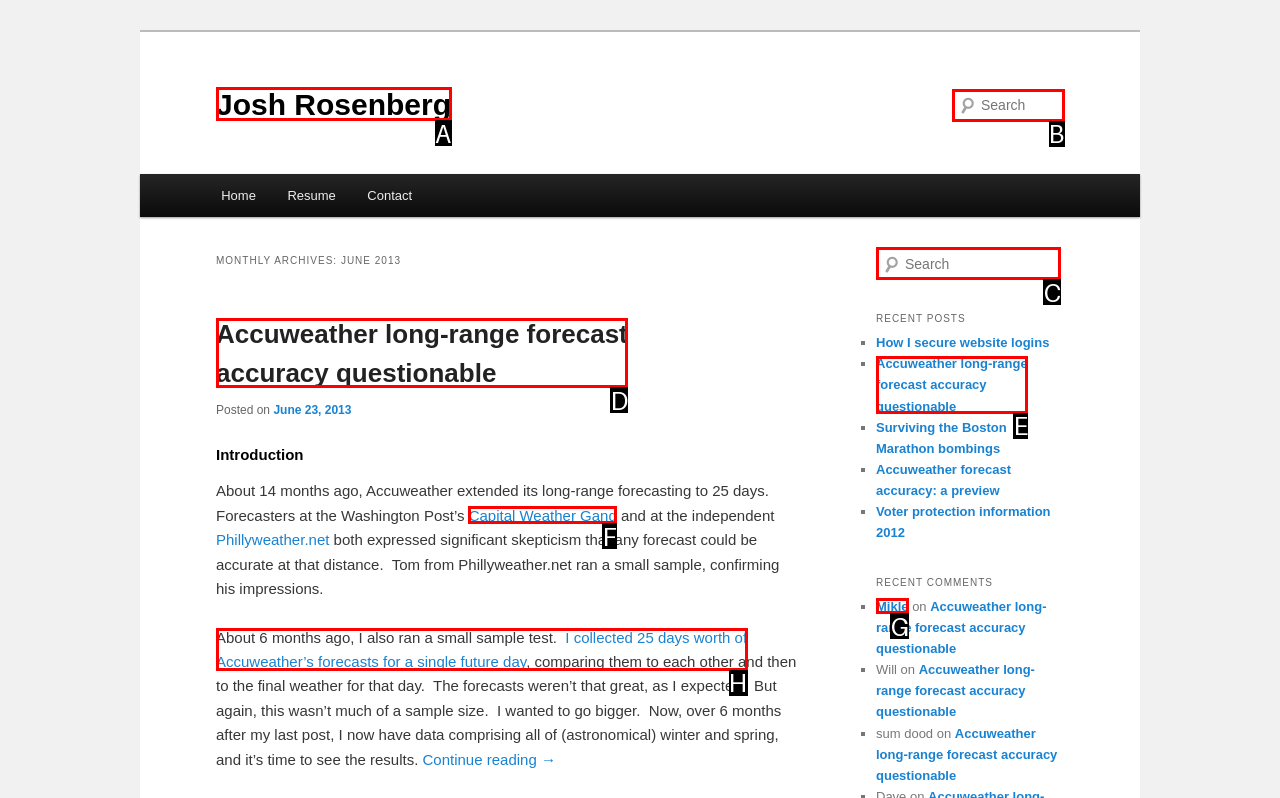Select the HTML element that best fits the description: Josh Rosenberg
Respond with the letter of the correct option from the choices given.

A